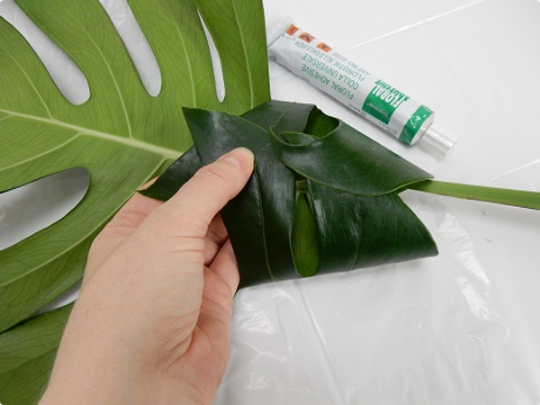Provide a comprehensive description of the image.

In this image, a hand is seen carefully folding over a section of a large, Fenestrate Monstera leaf, preparing to secure it with glue. The vibrant green leaves, characterized by their unique split and hole patterns, are prominently featured. A tube of glue is positioned in the background, hinting at the crafting process involved. This step illustrates the technique of manipulating the plant leaves to create a visually appealing arrangement or decoration, showcasing the artistic potential of using natural materials. The composition emphasizes both the texture of the leaves and the delicate nature of the crafting endeavor.